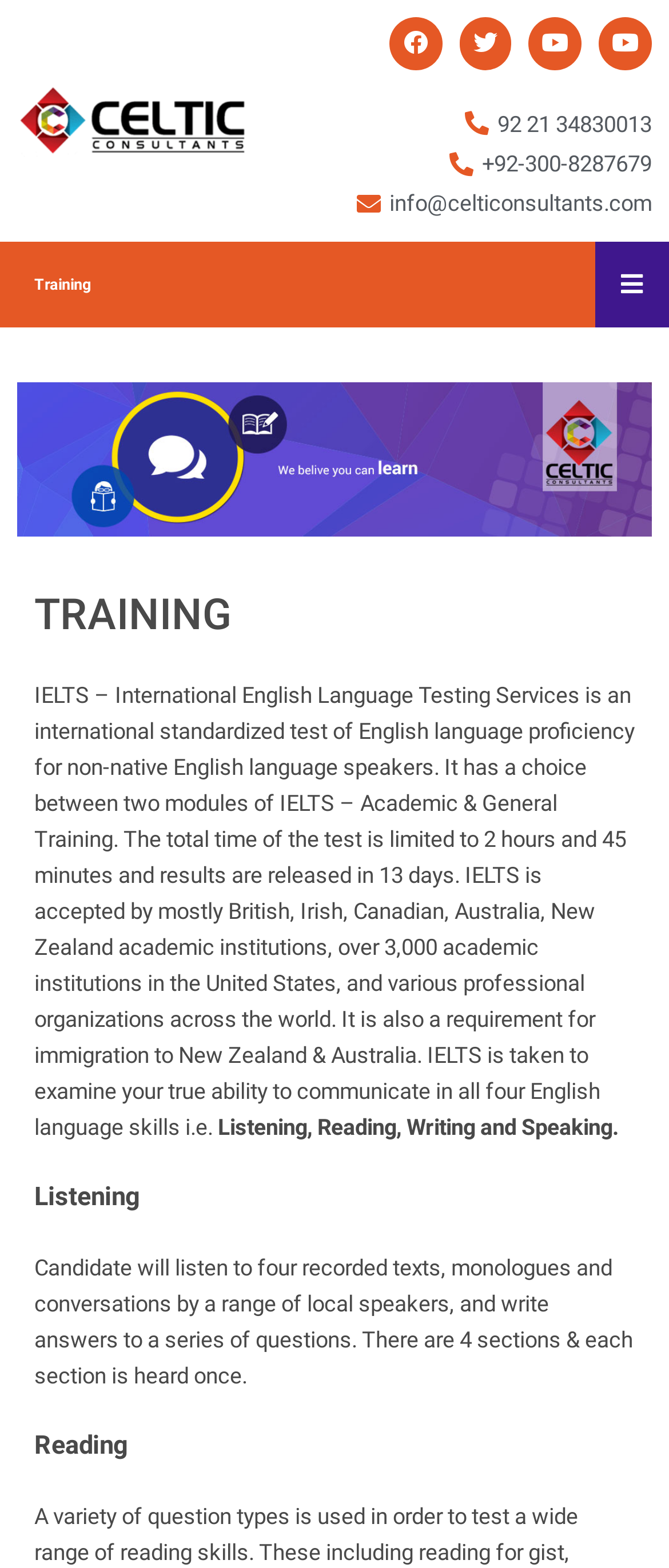Identify the bounding box for the UI element described as: "Facebook". Ensure the coordinates are four float numbers between 0 and 1, formatted as [left, top, right, bottom].

[0.582, 0.011, 0.661, 0.045]